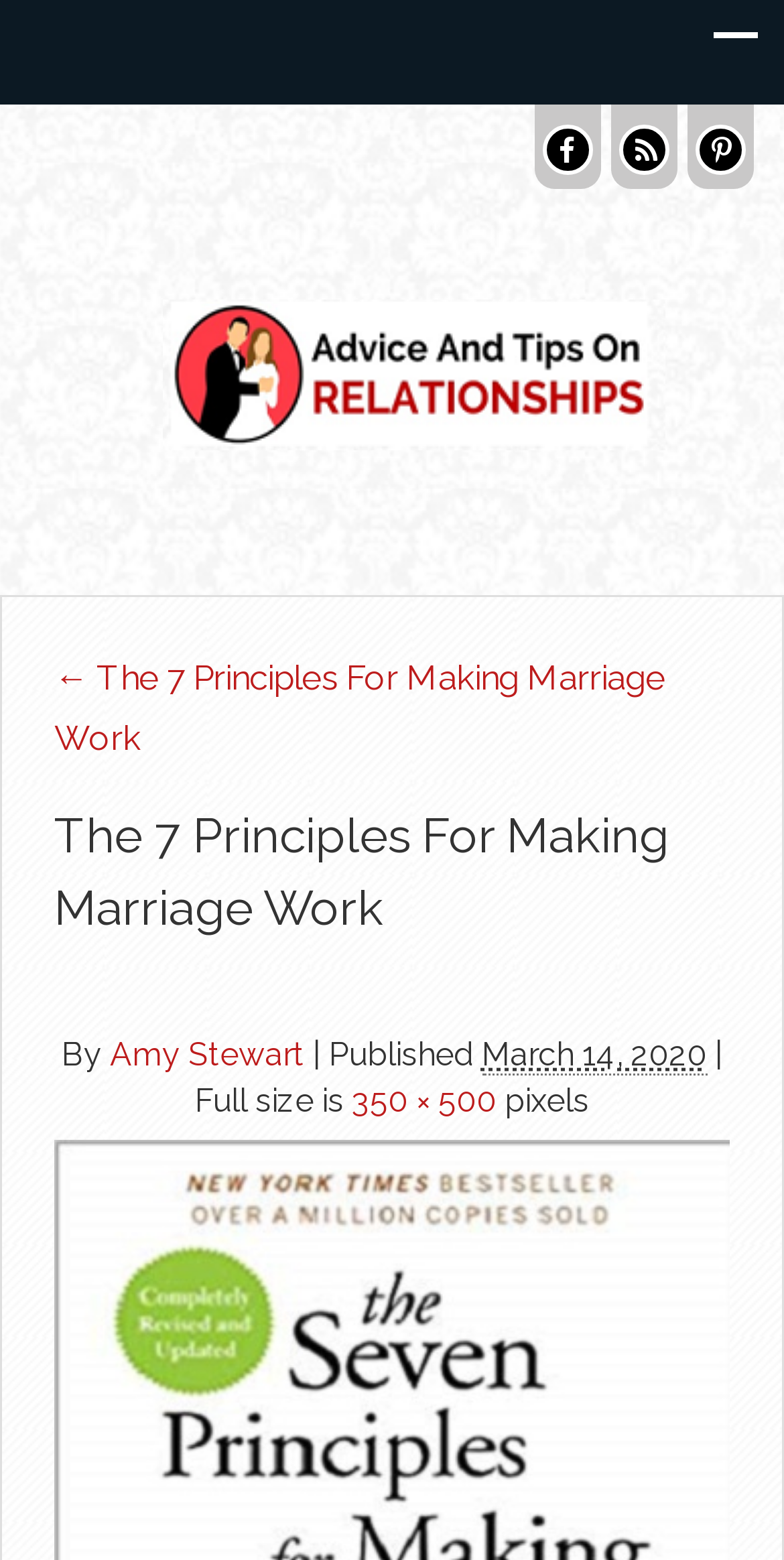What is the relationship between the text 'Advice And Tips On Relationships' and the image?
We need a detailed and exhaustive answer to the question. Please elaborate.

I found that the text 'Advice And Tips On Relationships' is associated with an image element, and the text is also a link element. This suggests that the text is the caption of the image.